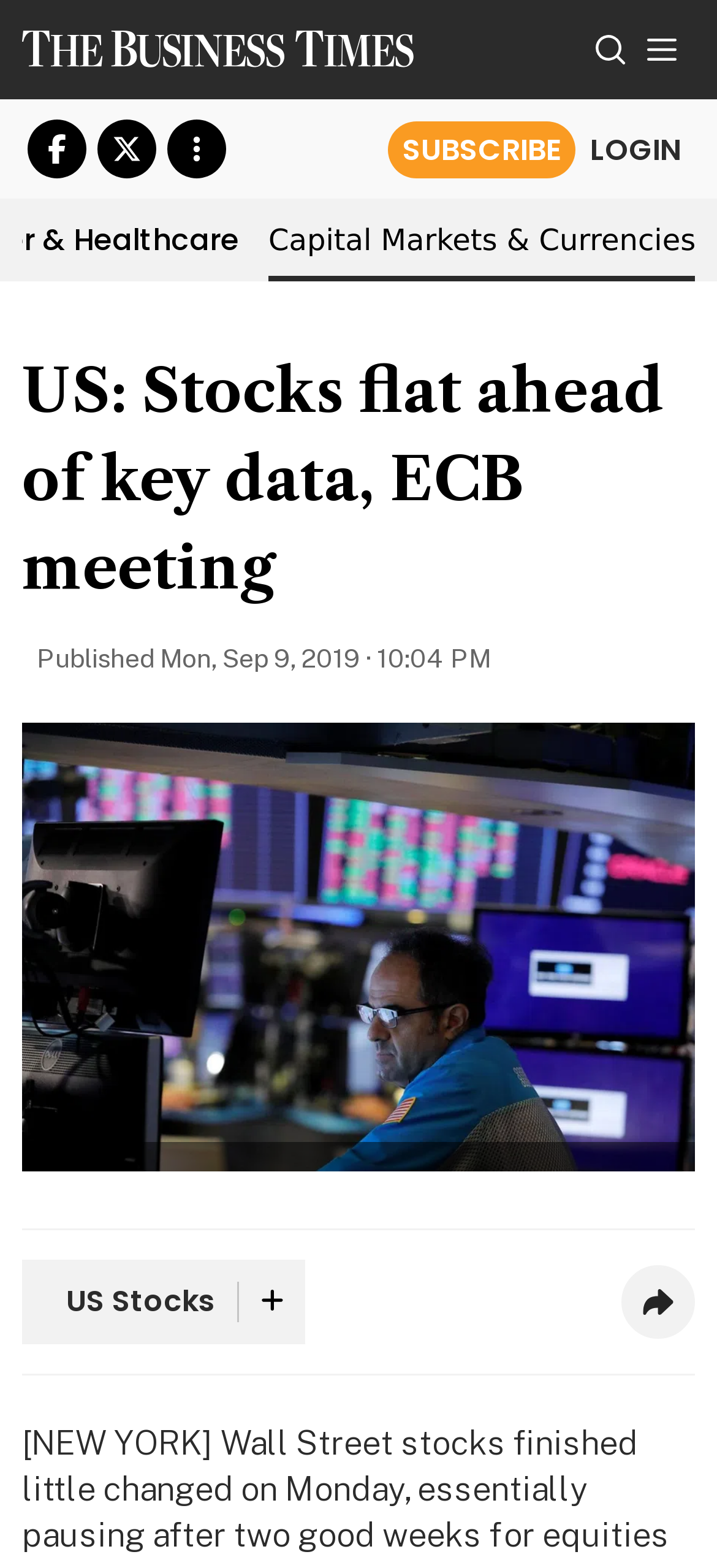Please use the details from the image to answer the following question comprehensively:
Is there an image in the main article?

I determined the answer by looking at the main article content, where I found an image with a button to expand it, indicating that there is an image in the main article.